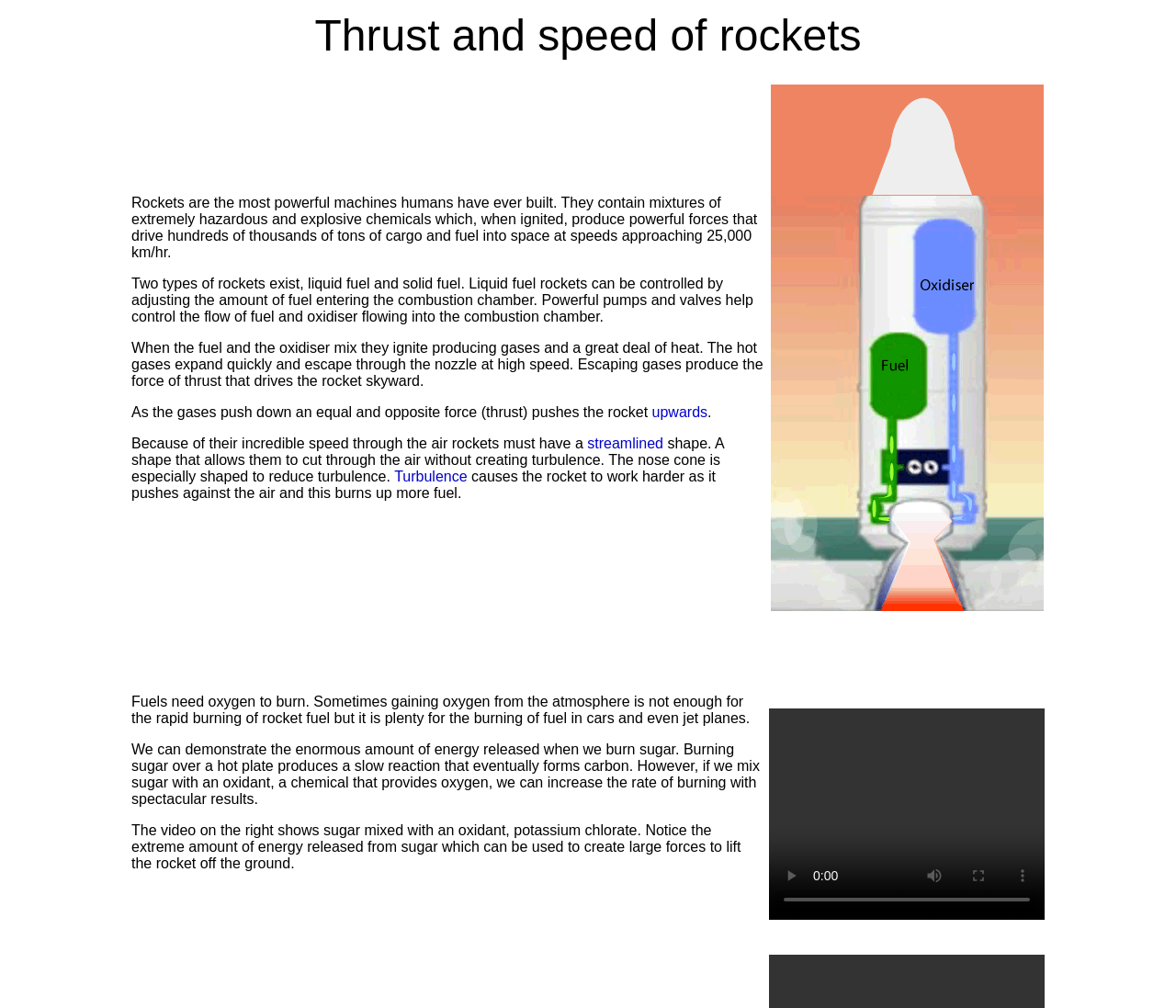What is the effect of mixing sugar with an oxidant?
Provide a well-explained and detailed answer to the question.

The text in the LayoutTableCell describes an experiment where sugar is mixed with an oxidant, potassium chlorate, which increases the rate of burning with spectacular results. This demonstrates the enormous amount of energy released when sugar is burned with an oxidant.